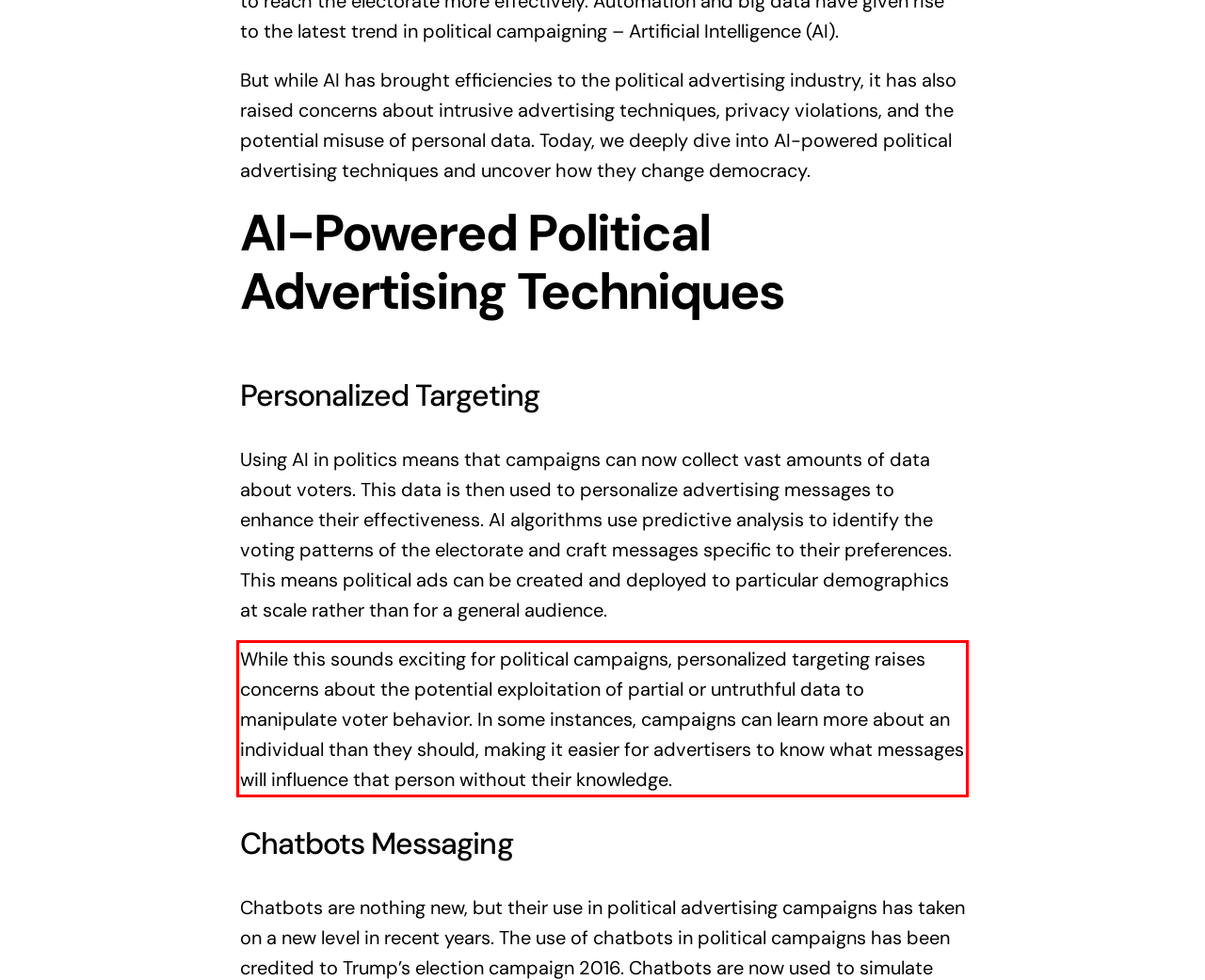Please extract the text content from the UI element enclosed by the red rectangle in the screenshot.

While this sounds exciting for political campaigns, personalized targeting raises concerns about the potential exploitation of partial or untruthful data to manipulate voter behavior. In some instances, campaigns can learn more about an individual than they should, making it easier for advertisers to know what messages will influence that person without their knowledge.